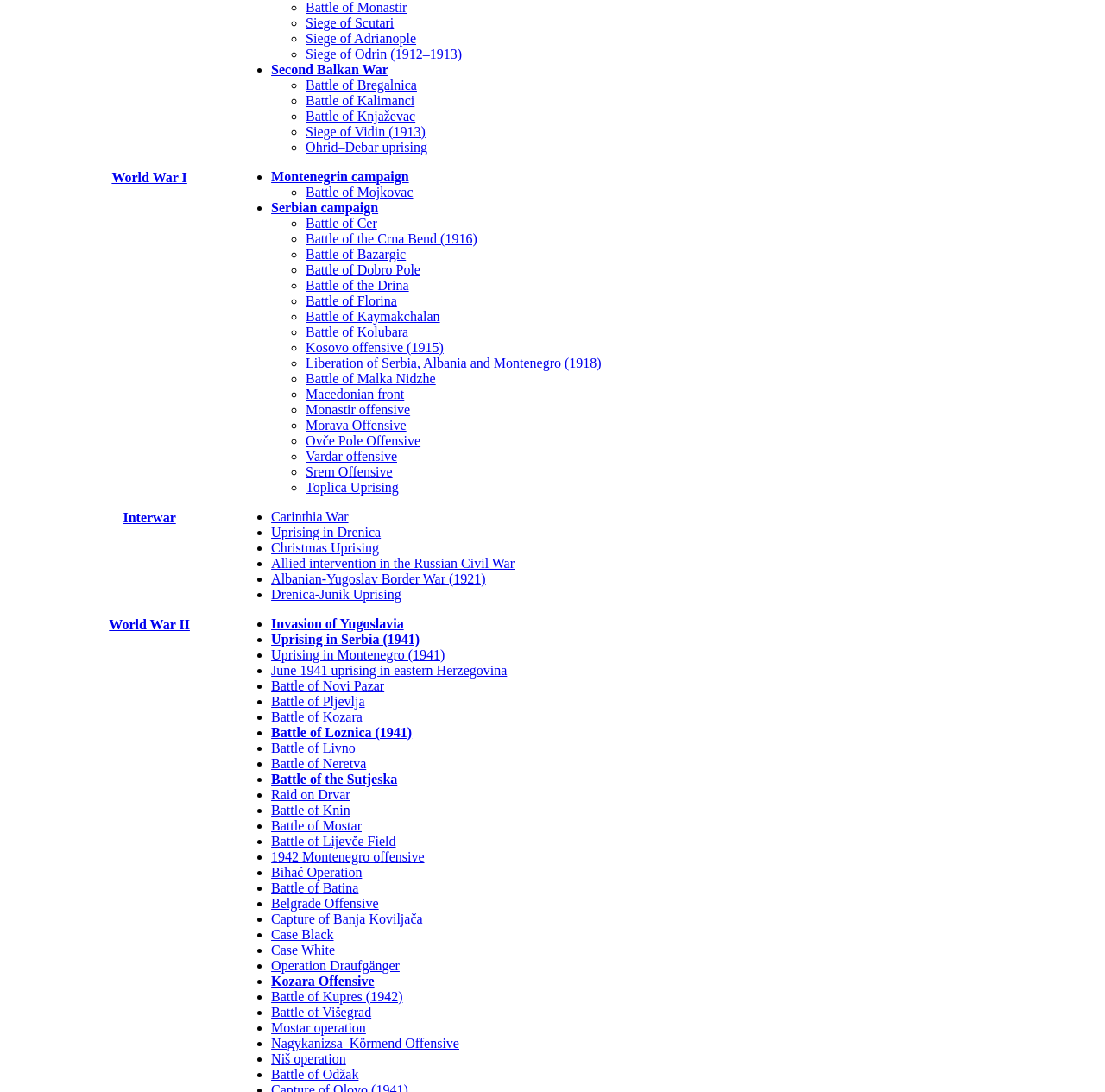Please respond to the question using a single word or phrase:
What is the first battle listed under World War I?

Siege of Scutari